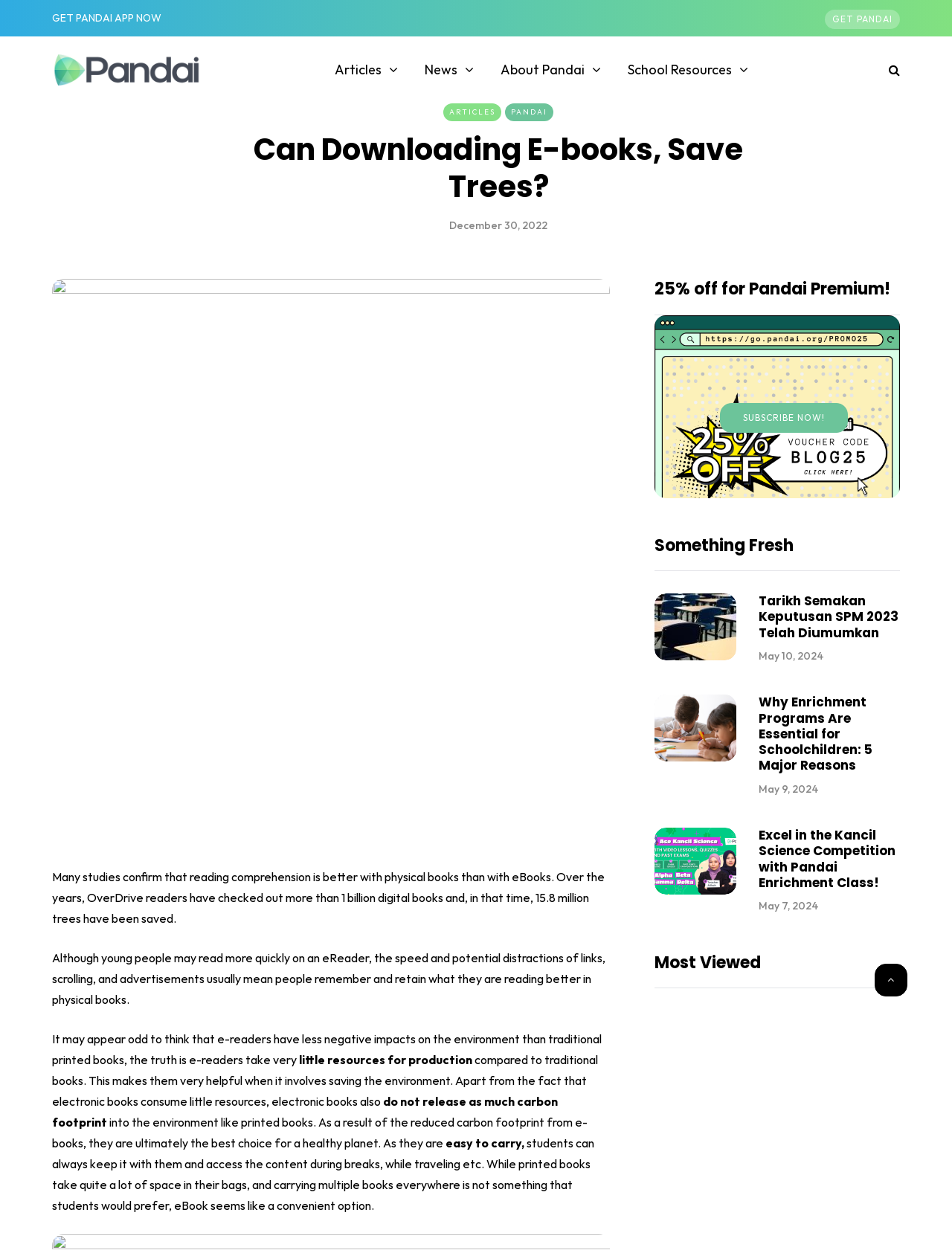Answer the following in one word or a short phrase: 
What is the name of the app mentioned on the webpage?

Pandai